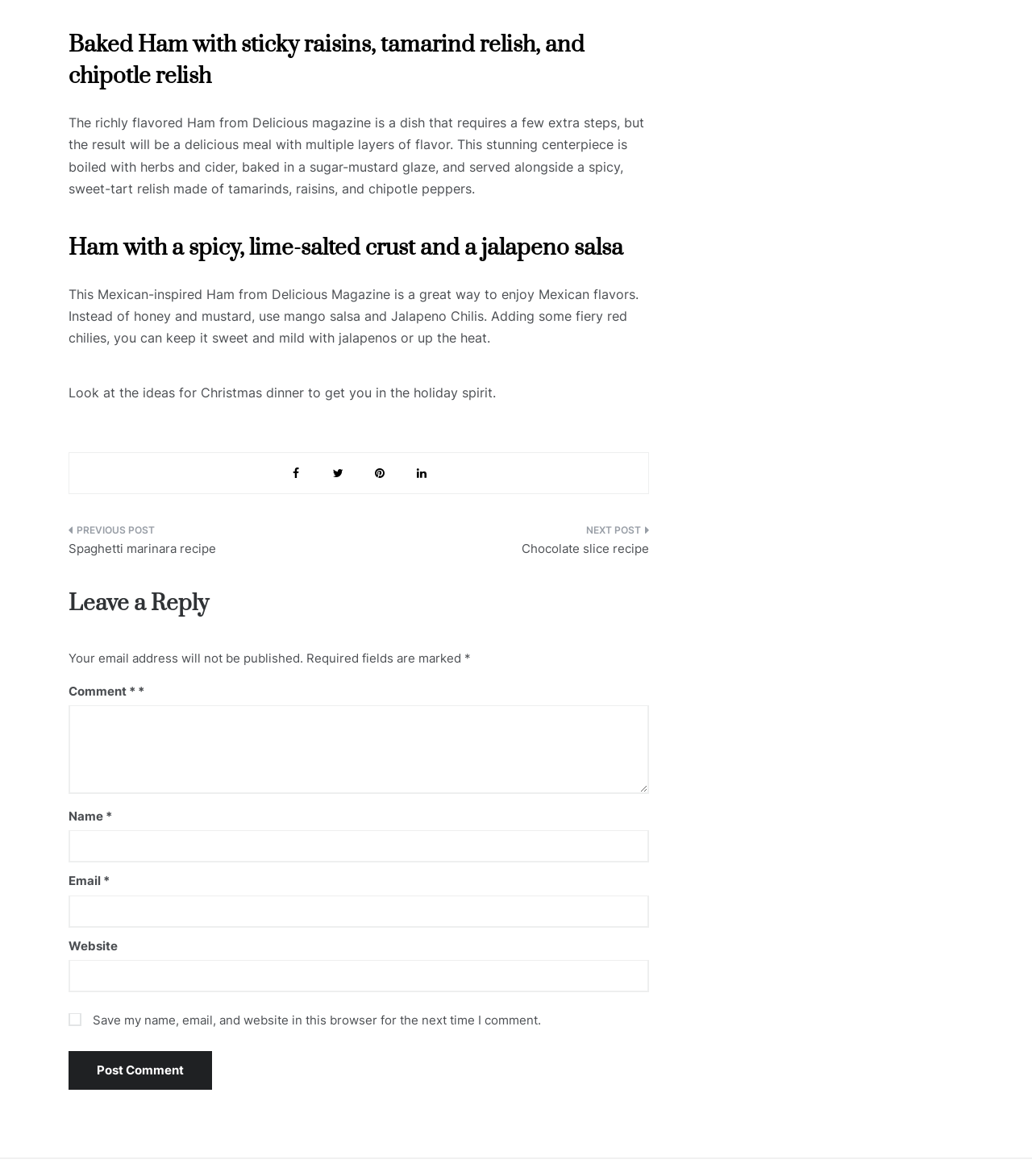What is the main ingredient of the first recipe?
Can you offer a detailed and complete answer to this question?

The first recipe is described in the heading 'Baked Ham with sticky raisins, tamarind relish, and chipotle relish', and the static text that follows it, which suggests that the main ingredient is ham.